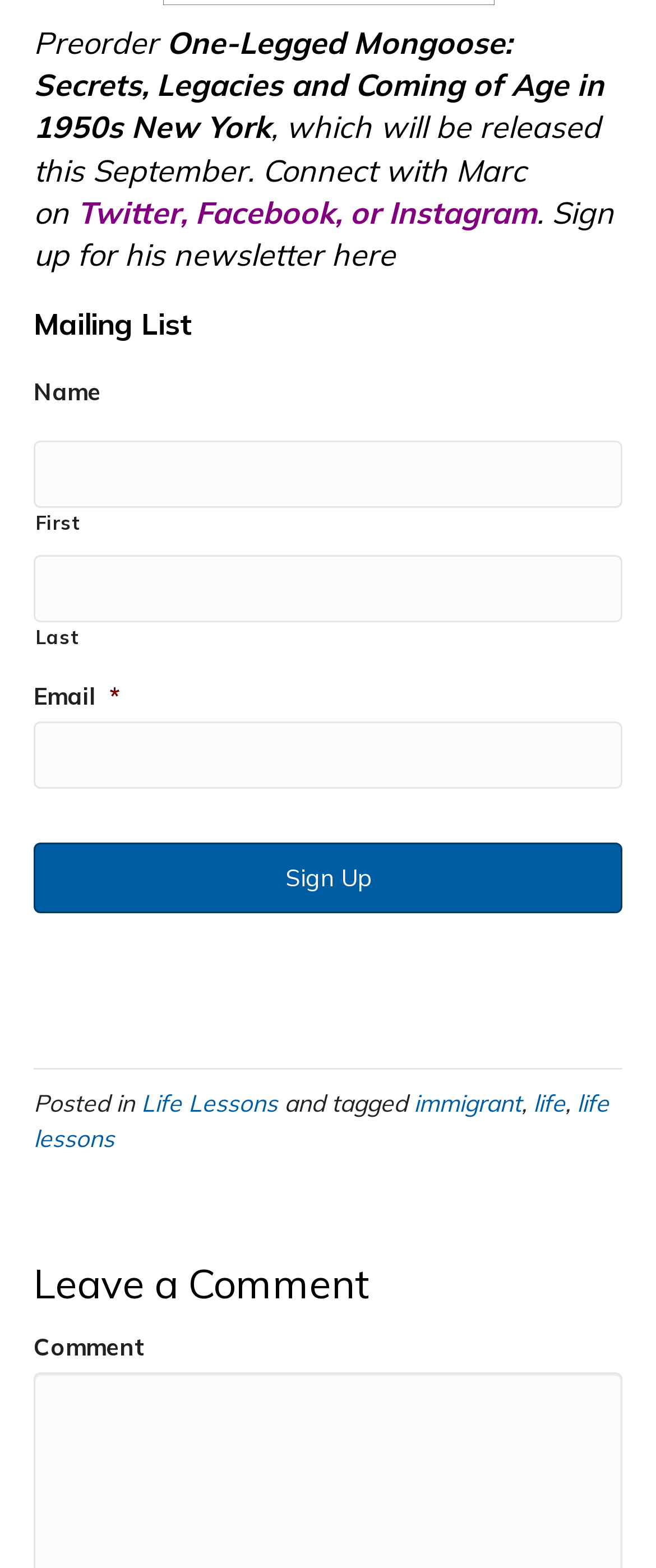Please answer the following question as detailed as possible based on the image: 
What are the categories of the posted article?

The posted article is categorized under 'Life Lessons', 'immigrant', and 'life'. These categories are mentioned in the StaticText elements below the 'Posted in' label.